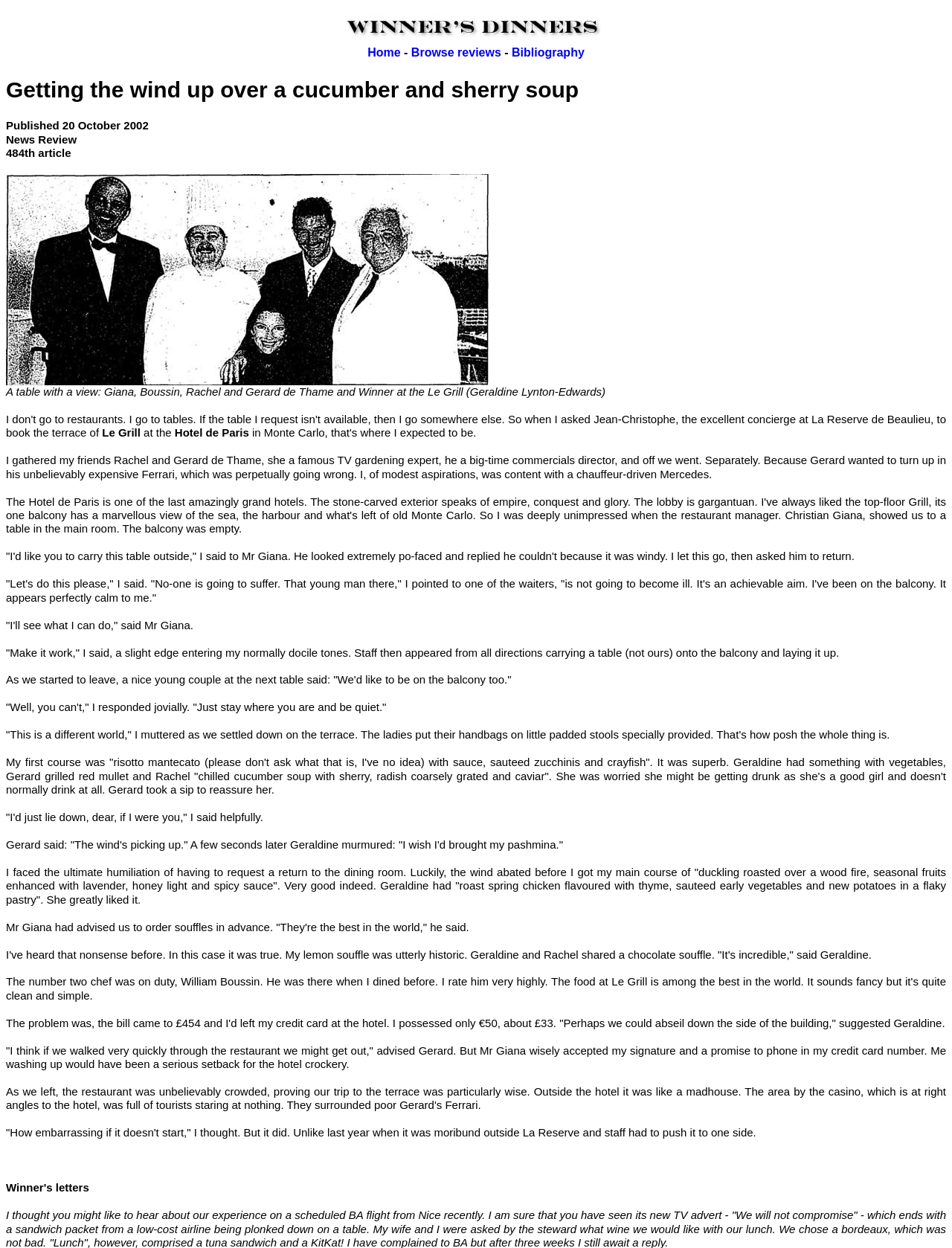Identify and provide the bounding box coordinates of the UI element described: "Browse reviews". The coordinates should be formatted as [left, top, right, bottom], with each number being a float between 0 and 1.

[0.432, 0.037, 0.526, 0.047]